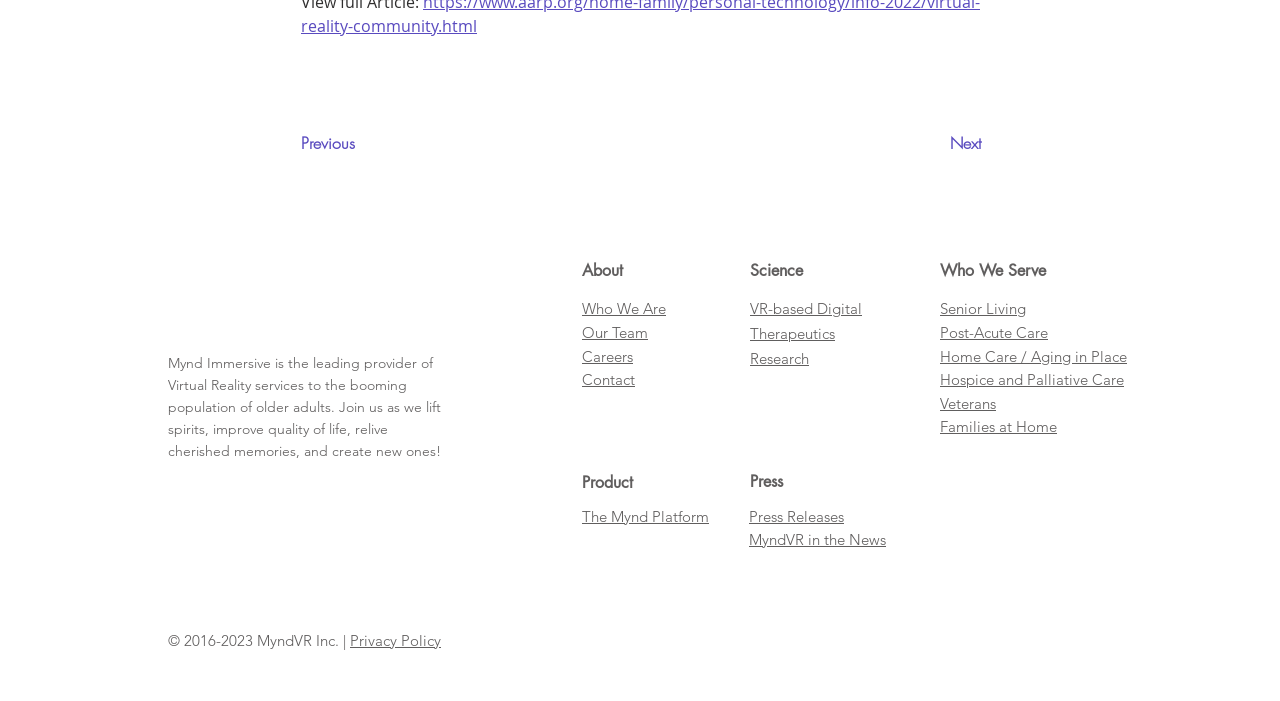What social media platforms are linked?
Provide a well-explained and detailed answer to the question.

The social media platforms linked are obtained from the links 'MyndVR - Facebook', 'MyndVR LinkedIn', and 'MyndVR - YouTube' which are located in the social bar section at the bottom of the webpage.